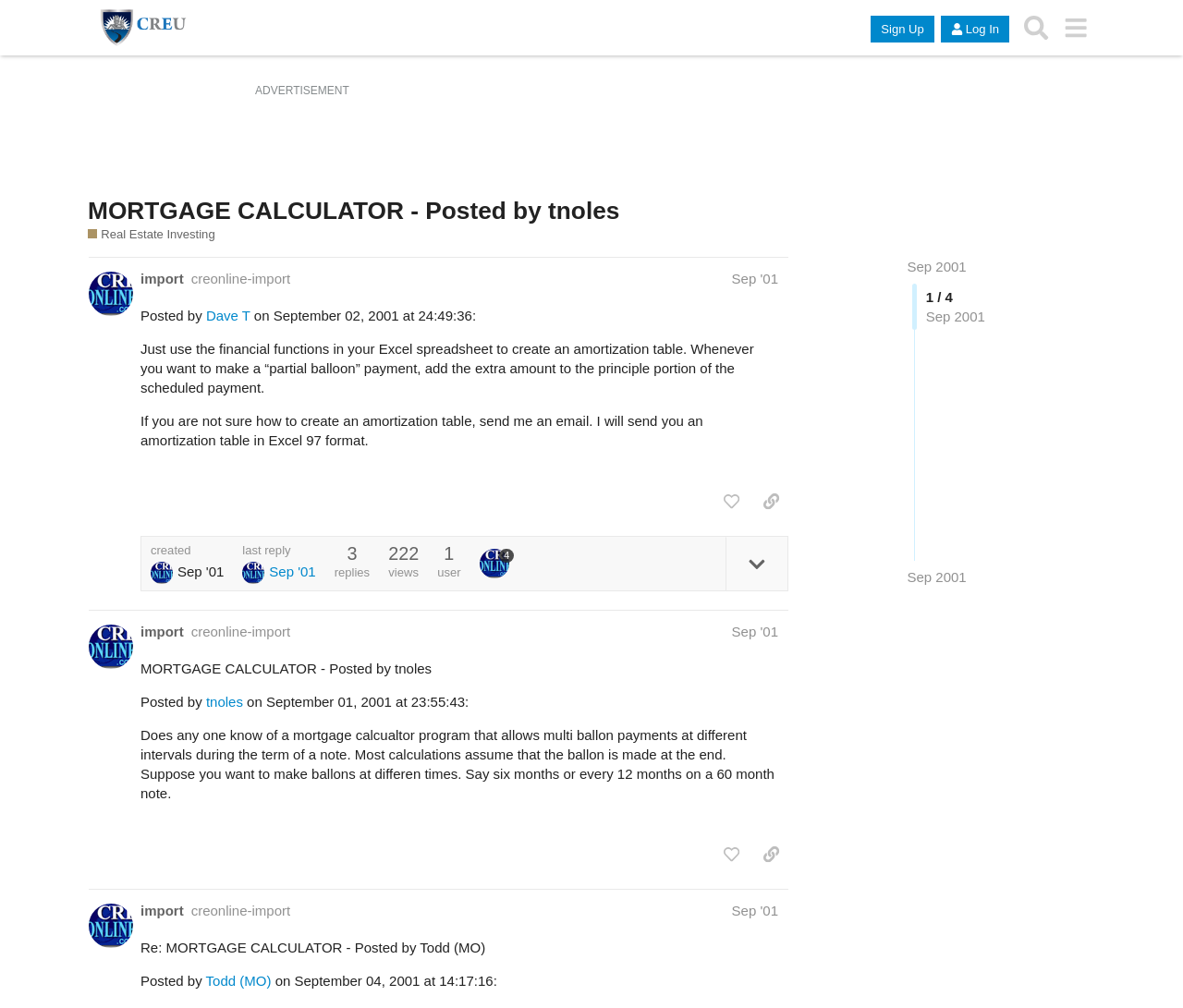Provide a short answer using a single word or phrase for the following question: 
Who is the author of the first post?

Dave T